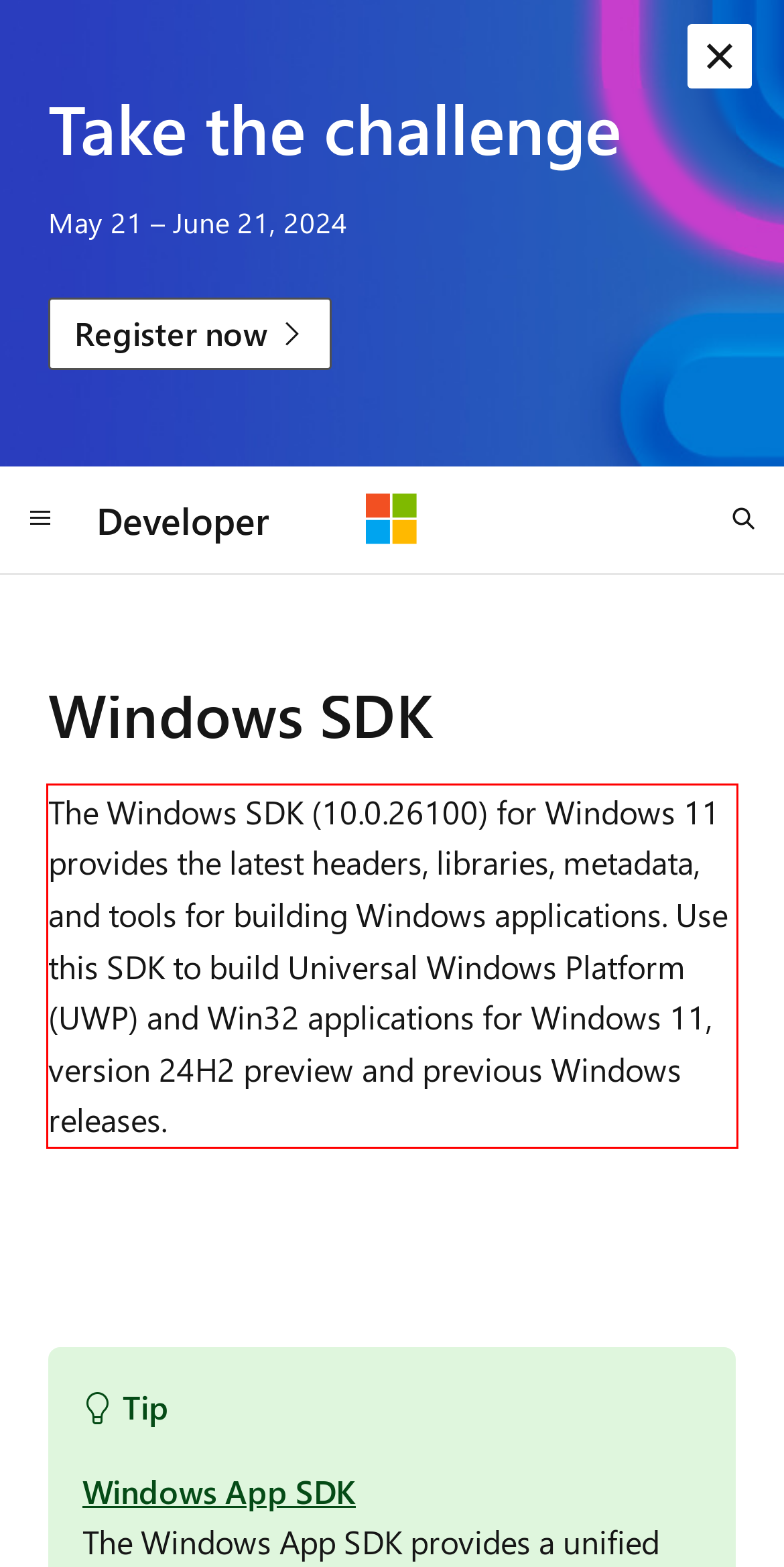Given a screenshot of a webpage with a red bounding box, please identify and retrieve the text inside the red rectangle.

The Windows SDK (10.0.26100) for Windows 11 provides the latest headers, libraries, metadata, and tools for building Windows applications. Use this SDK to build Universal Windows Platform (UWP) and Win32 applications for Windows 11, version 24H2 preview and previous Windows releases.